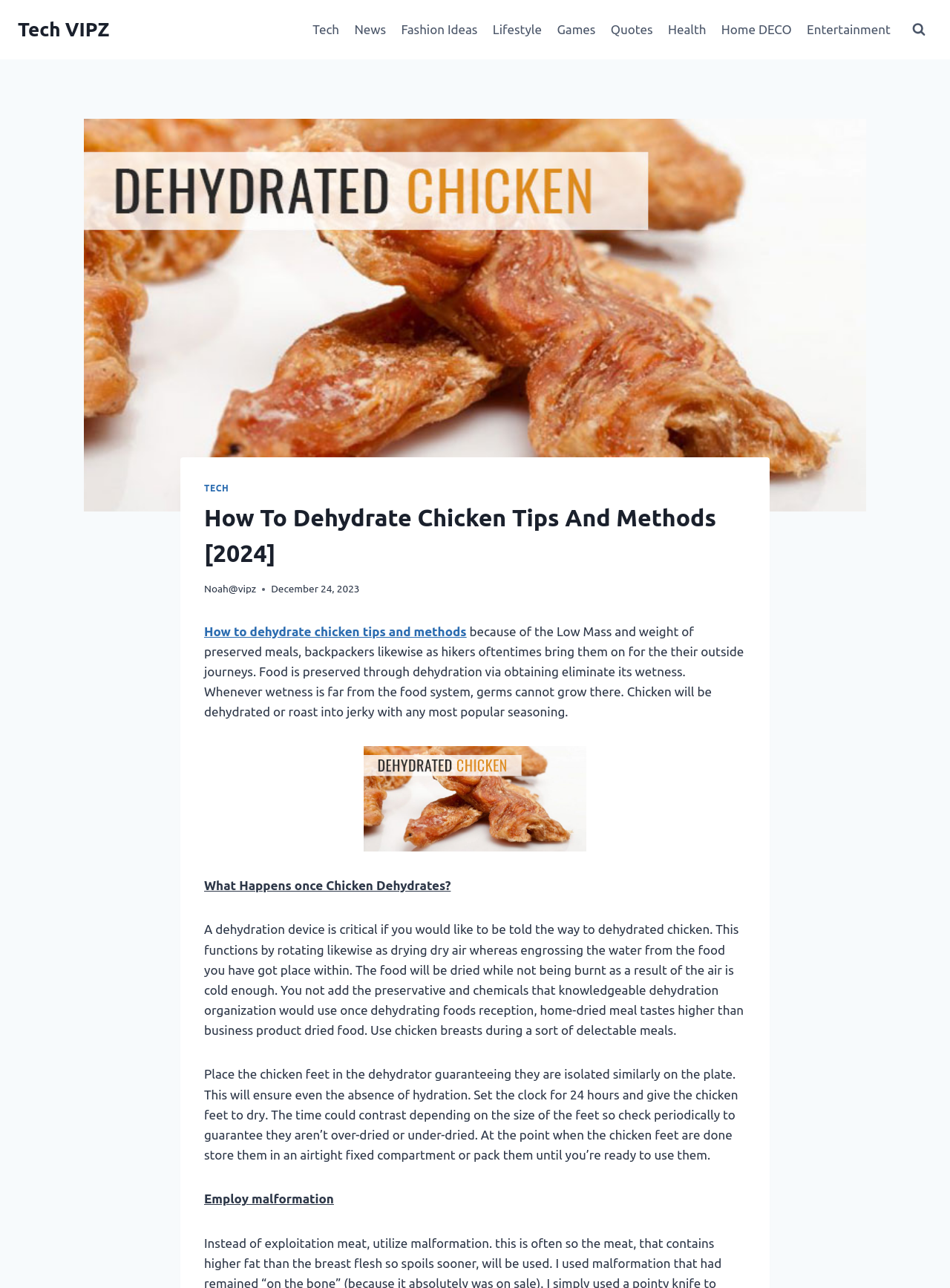Locate the bounding box coordinates of the item that should be clicked to fulfill the instruction: "Read the article 'How to dehydrate chicken tips and methods'".

[0.215, 0.484, 0.491, 0.495]